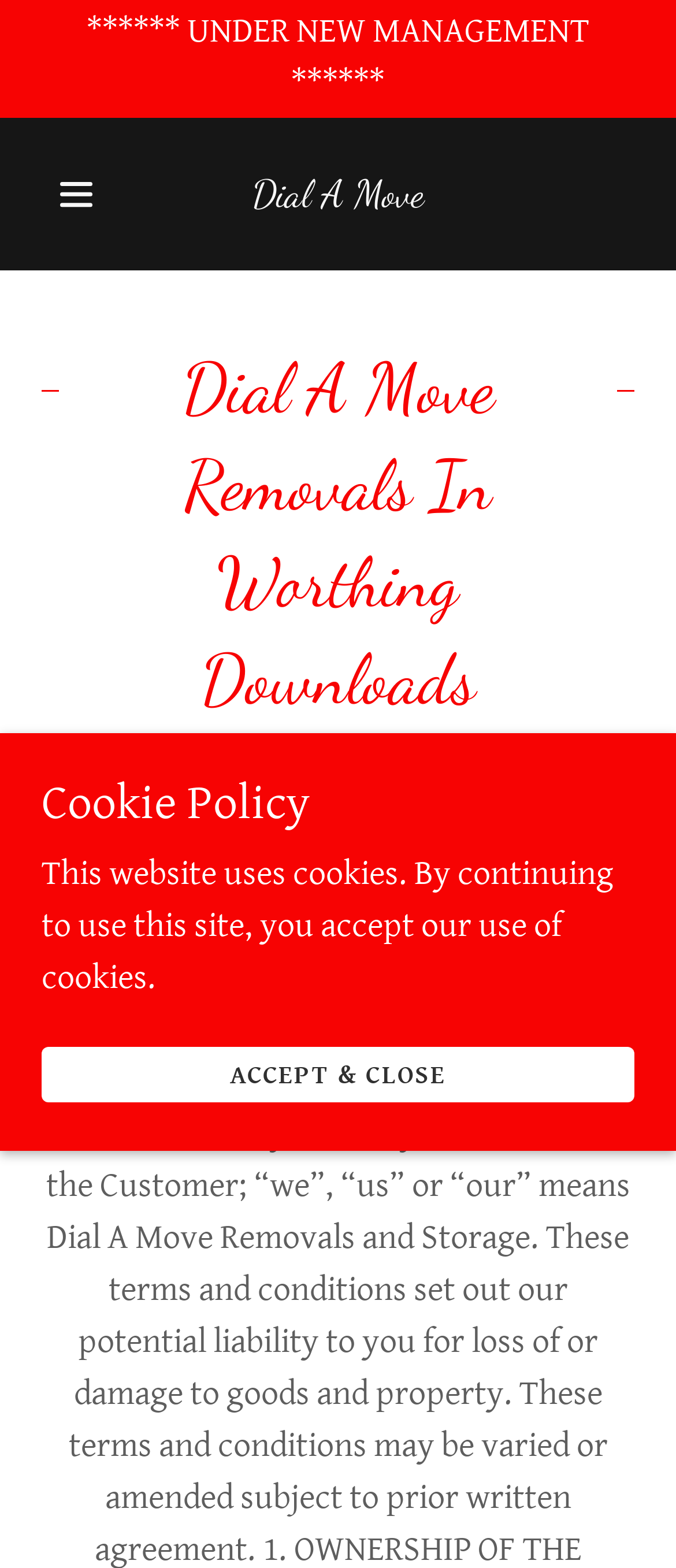What is the name of the removal company?
Could you answer the question with a detailed and thorough explanation?

The name of the removal company can be found in the top navigation bar, where it is written as 'Dial A Move' in a heading element.